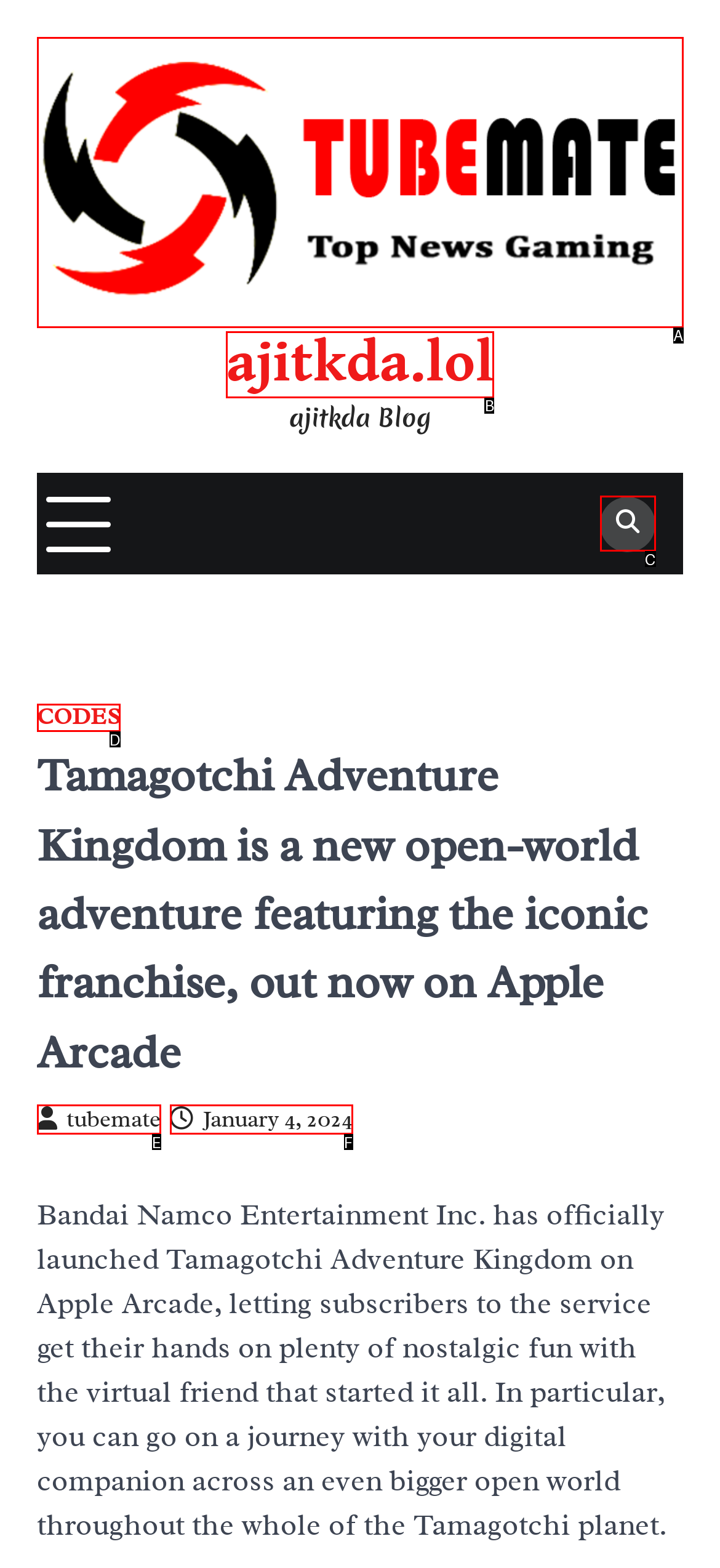Assess the description: tubemate and select the option that matches. Provide the letter of the chosen option directly from the given choices.

E